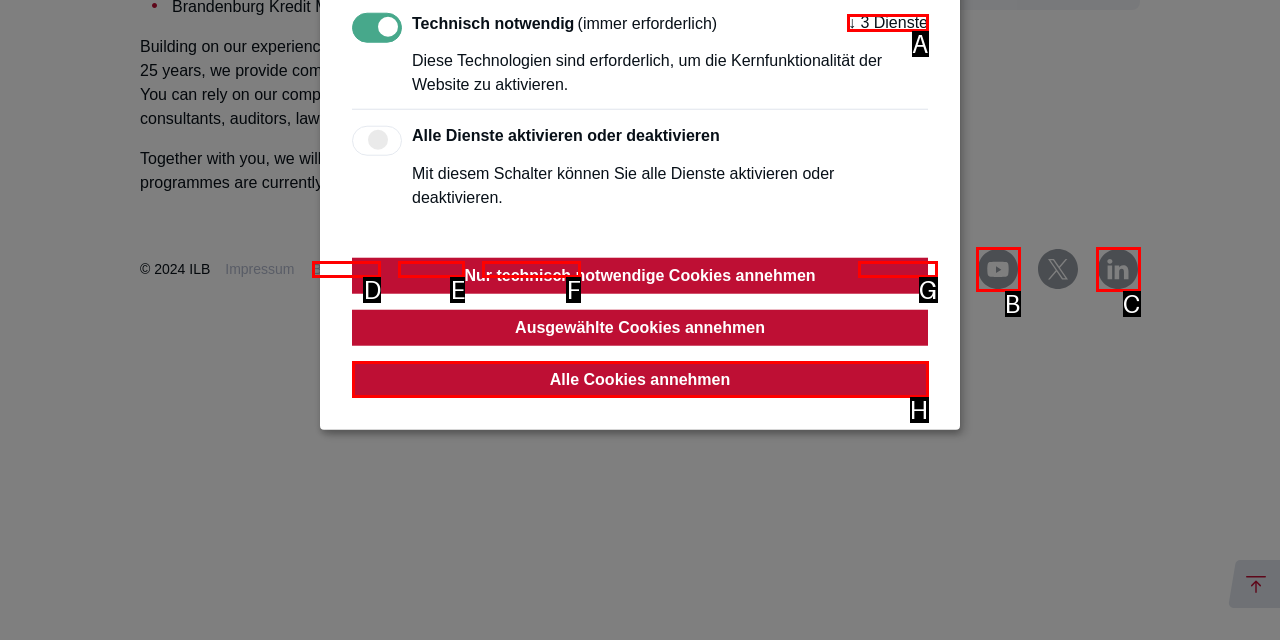Based on the given description: Calendar of Issues, identify the correct option and provide the corresponding letter from the given choices directly.

None